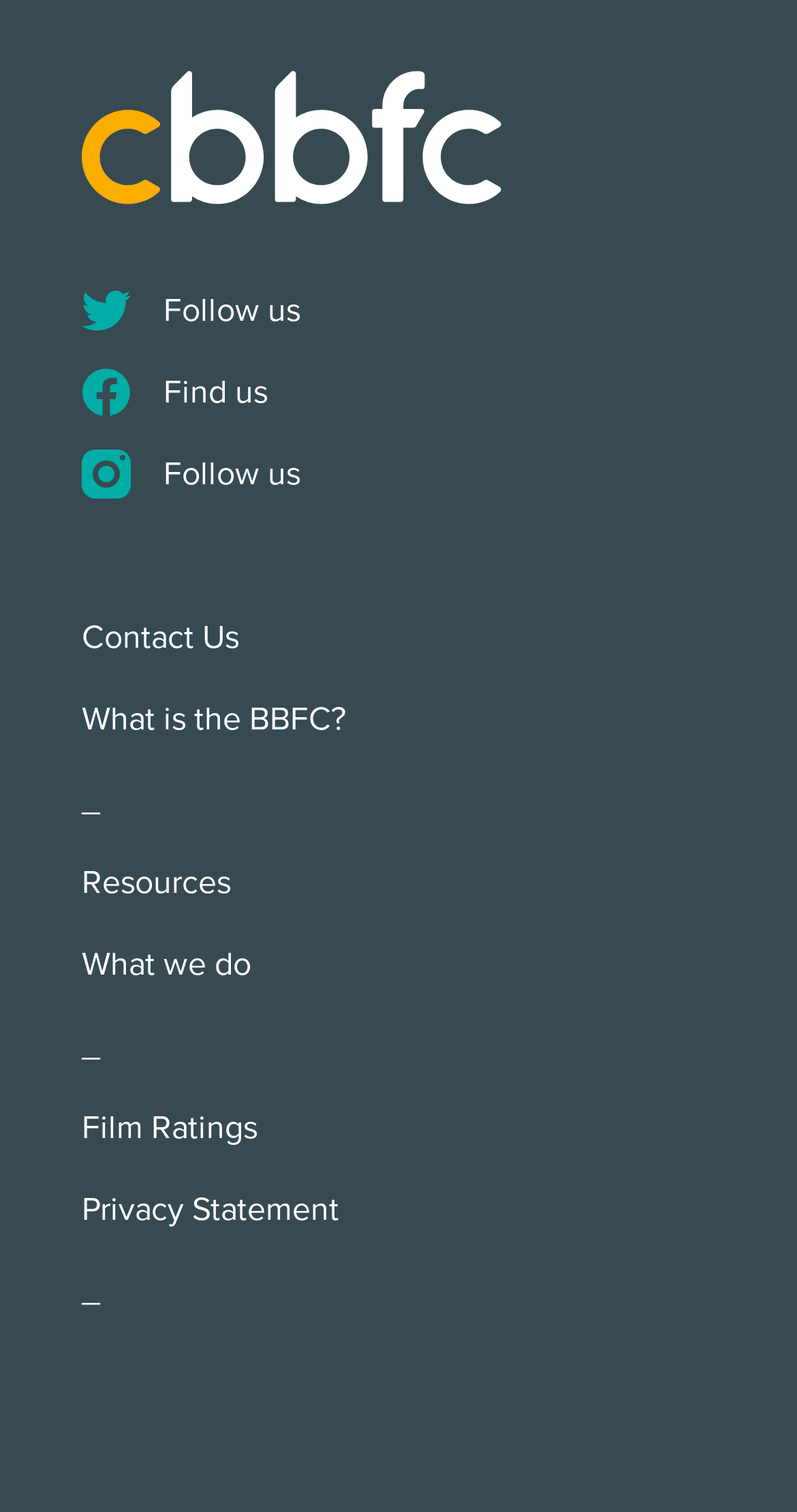Find the bounding box coordinates for the area that must be clicked to perform this action: "Click the BBFC logo".

[0.103, 0.106, 0.631, 0.133]